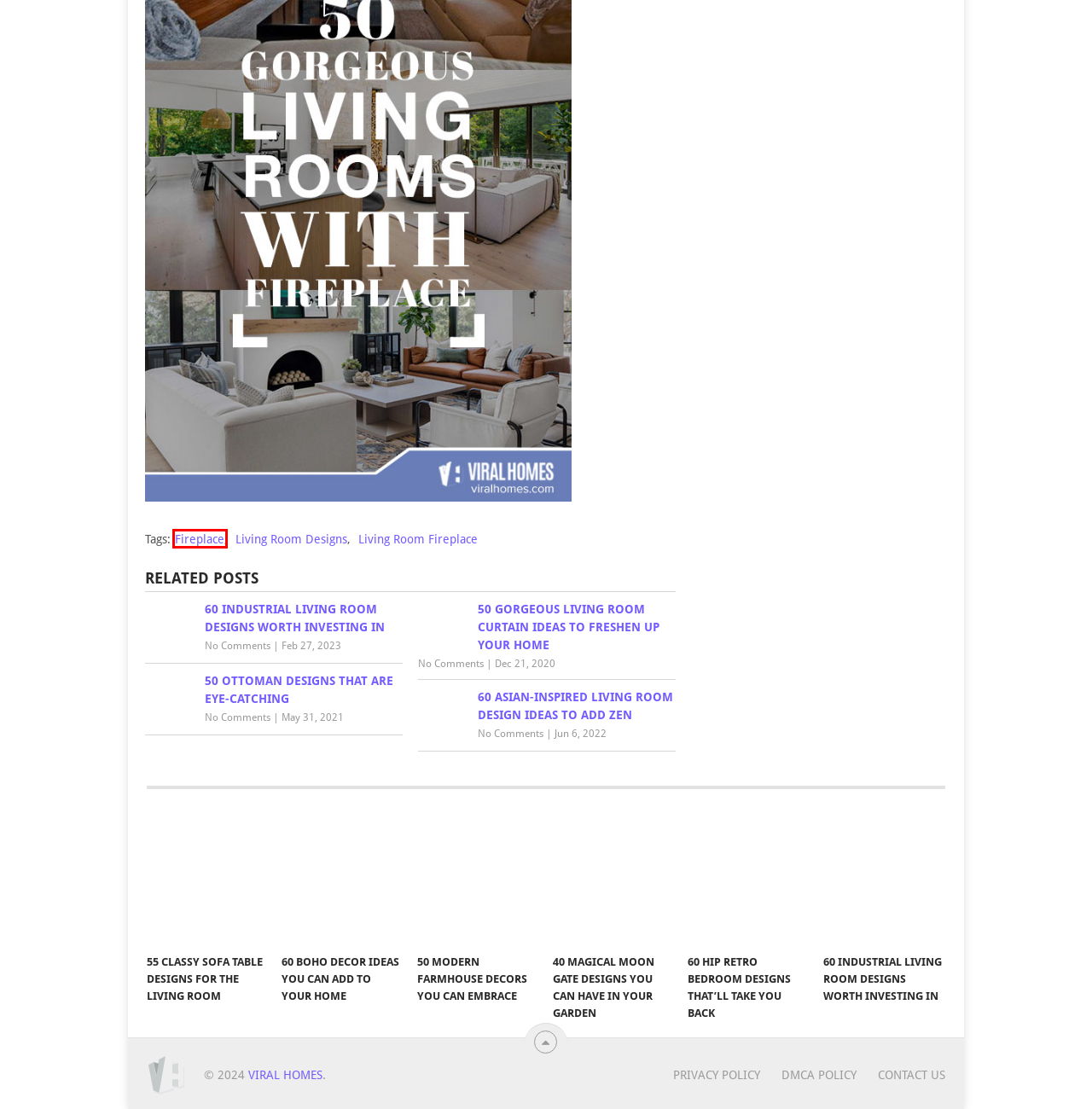Examine the screenshot of the webpage, noting the red bounding box around a UI element. Pick the webpage description that best matches the new page after the element in the red bounding box is clicked. Here are the candidates:
A. 60 Hip Retro Bedroom Designs That'll Take You Back - Viral Homes
B. 40 Magical Moon Gate Designs You Can Have In Your Garden - Viral Homes
C. Living Room Fireplace Archives - Viral Homes
D. Fireplace Archives - Viral Homes
E. Privacy Policy - Viral Homes
F. 60 Boho Decor Ideas You Can Add To Your Home - Viral Homes
G. 60 Industrial Living Room Designs Worth Investing In - Viral Homes
H. Living Room Designs Archives - Viral Homes

D